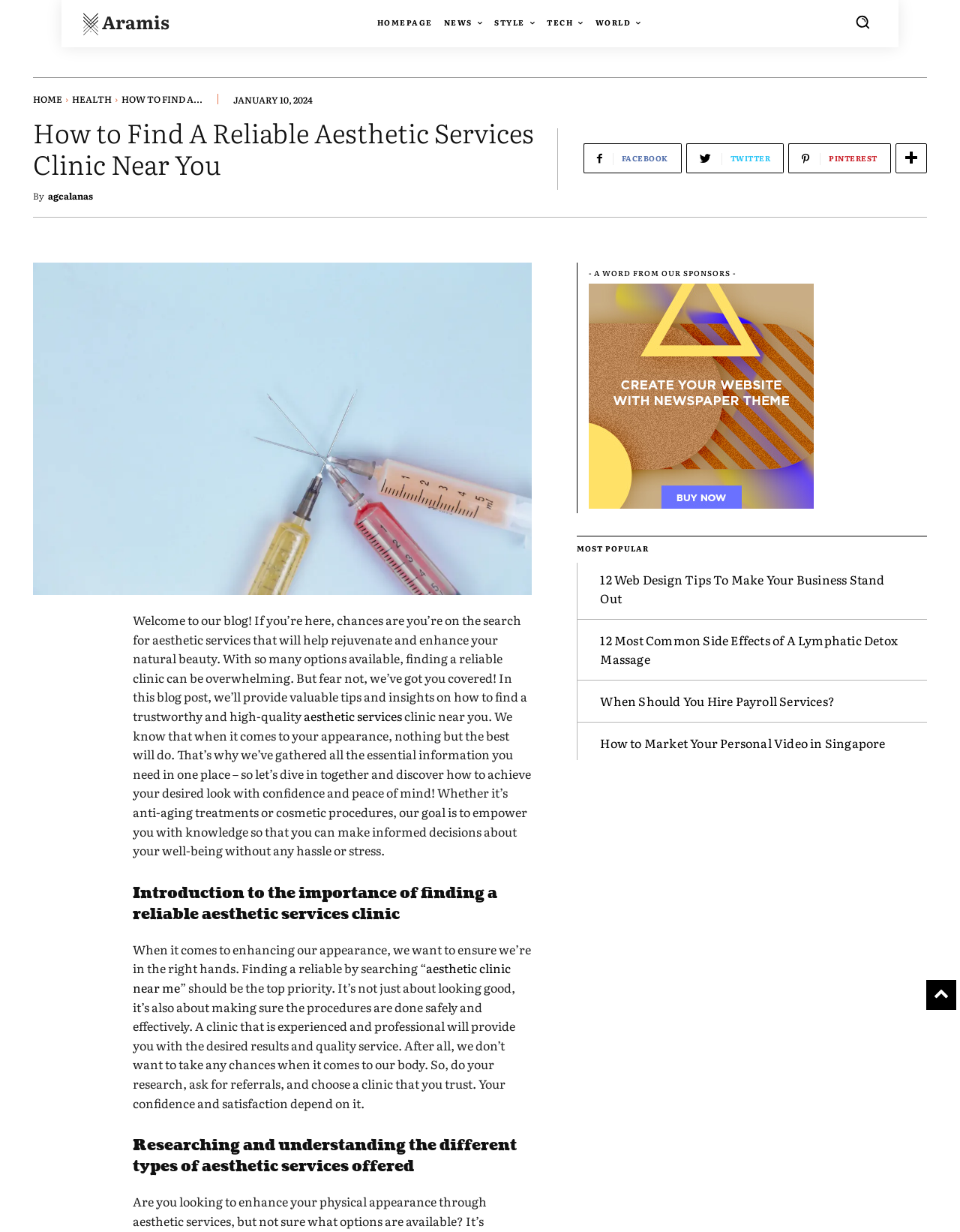Determine the bounding box coordinates of the area to click in order to meet this instruction: "Change language to English".

None